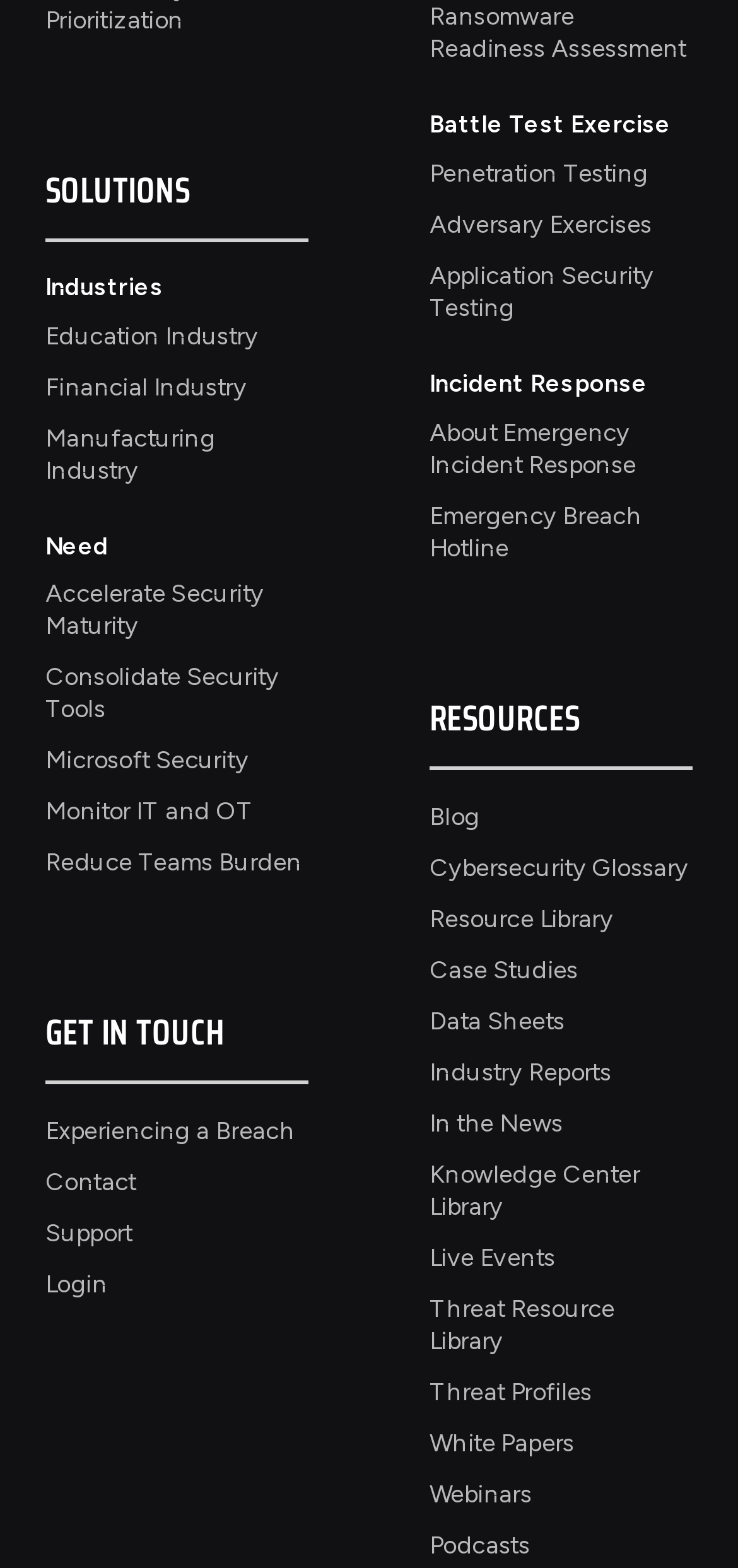What is the main category of industries?
Use the image to answer the question with a single word or phrase.

Education, Financial, Manufacturing